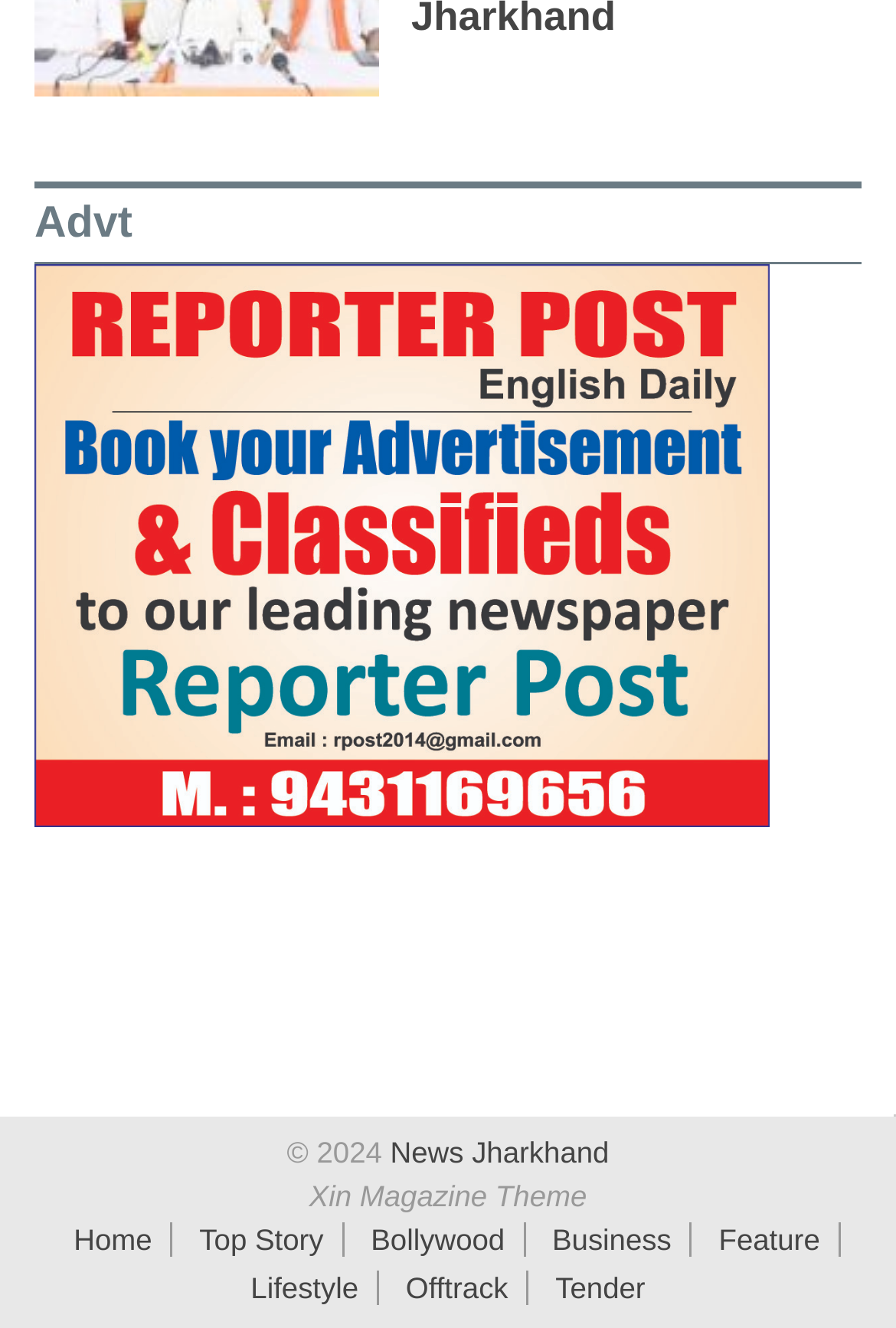Provide the bounding box coordinates for the UI element that is described by this text: "Top Story". The coordinates should be in the form of four float numbers between 0 and 1: [left, top, right, bottom].

[0.202, 0.921, 0.382, 0.947]